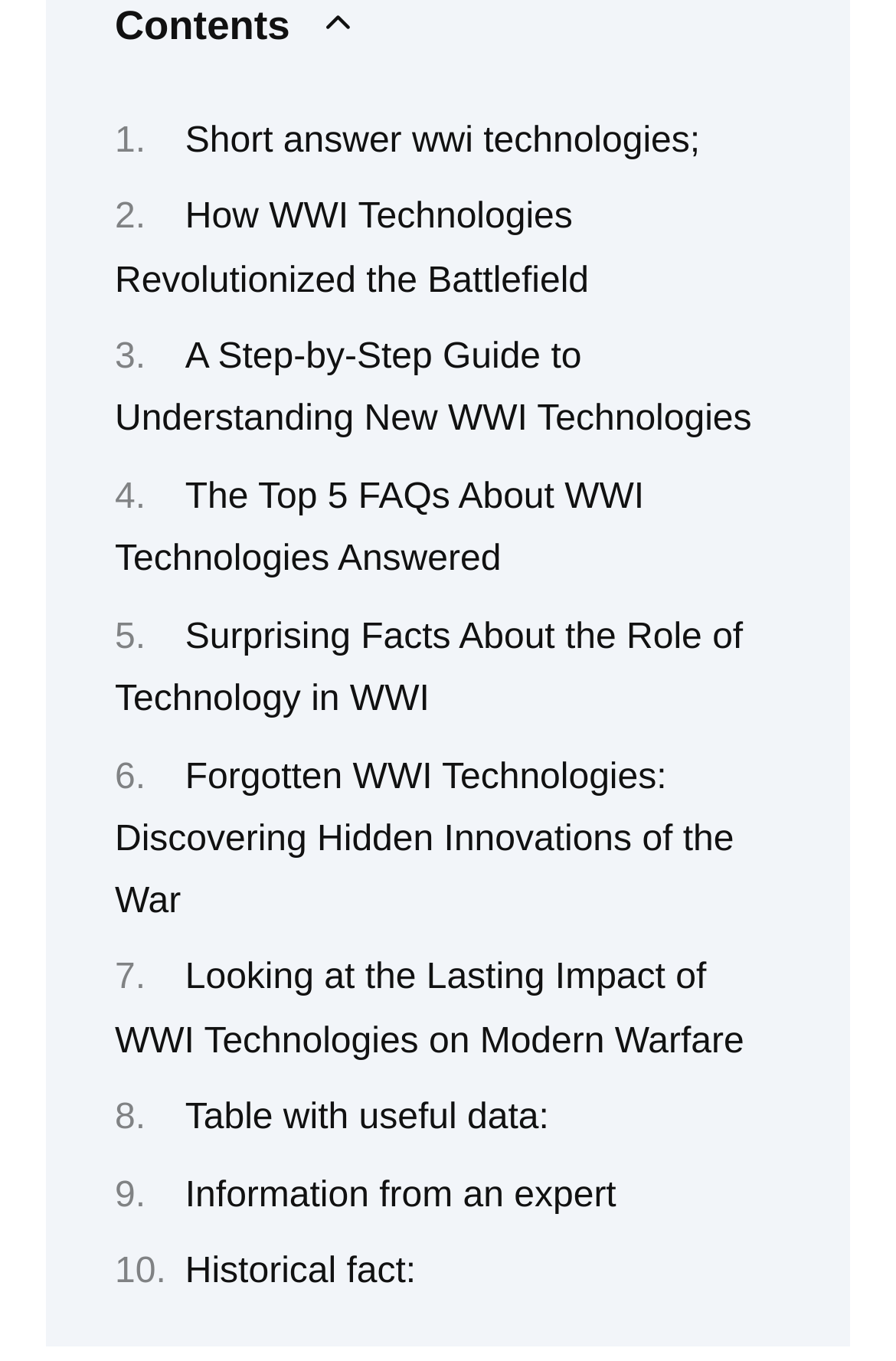Find the bounding box coordinates of the clickable area that will achieve the following instruction: "View 'Table with useful data:'".

[0.207, 0.807, 0.613, 0.836]